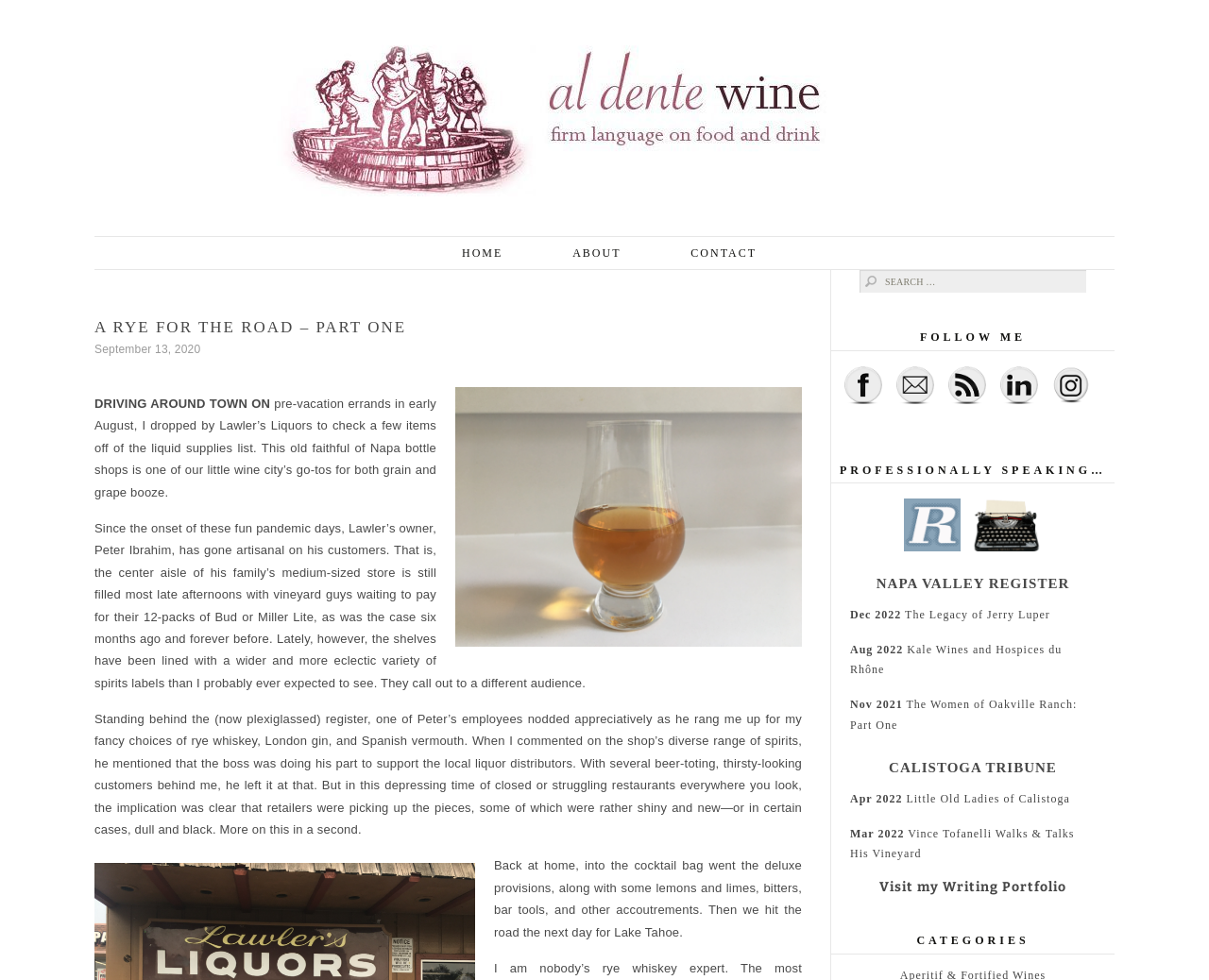Find the bounding box of the element with the following description: "alt="RSS" title="RSS"". The coordinates must be four float numbers between 0 and 1, formatted as [left, top, right, bottom].

[0.785, 0.374, 0.816, 0.413]